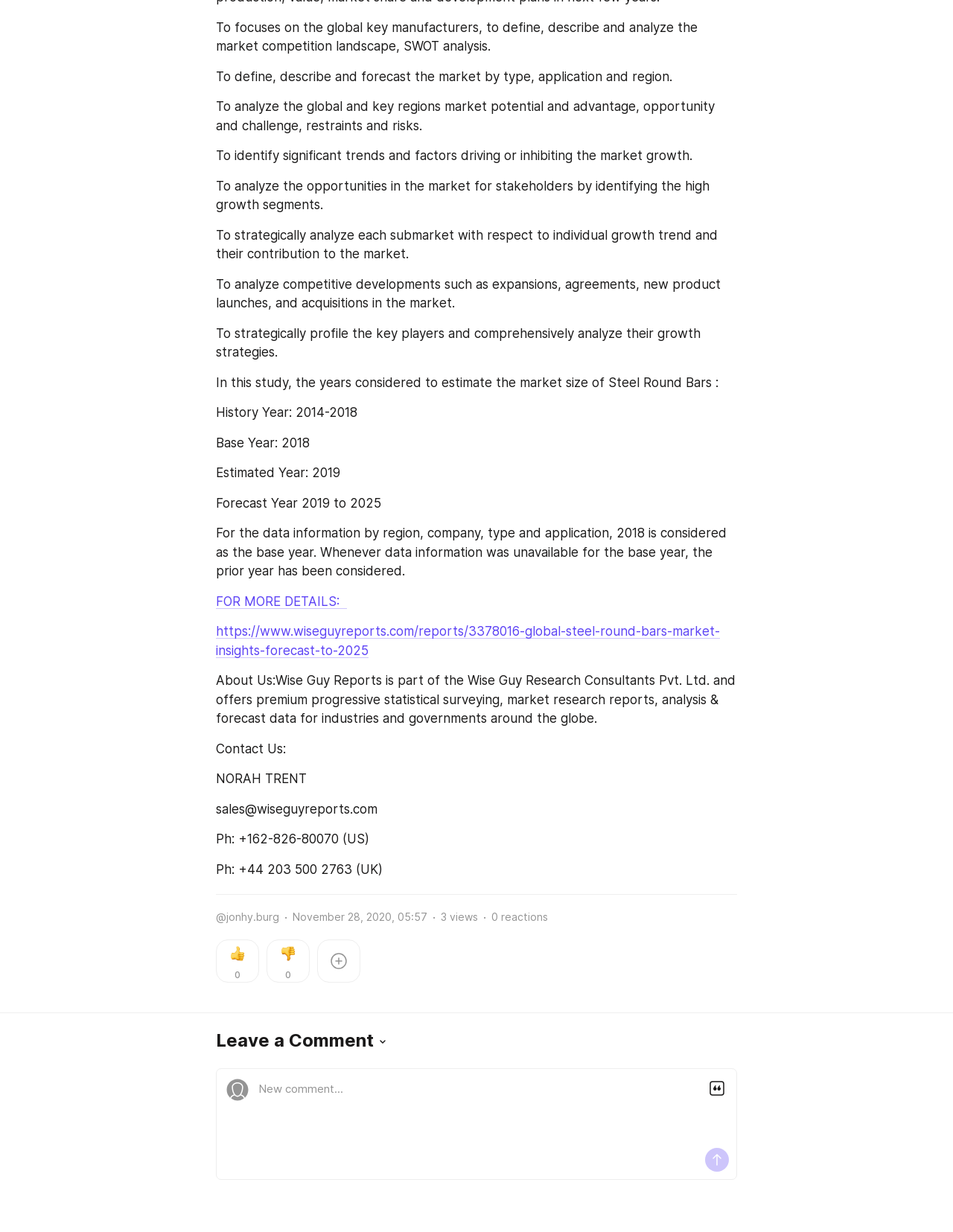Determine the bounding box coordinates in the format (top-left x, top-left y, bottom-right x, bottom-right y). Ensure all values are floating point numbers between 0 and 1. Identify the bounding box of the UI element described by: CC BY 2.0 DEED

None